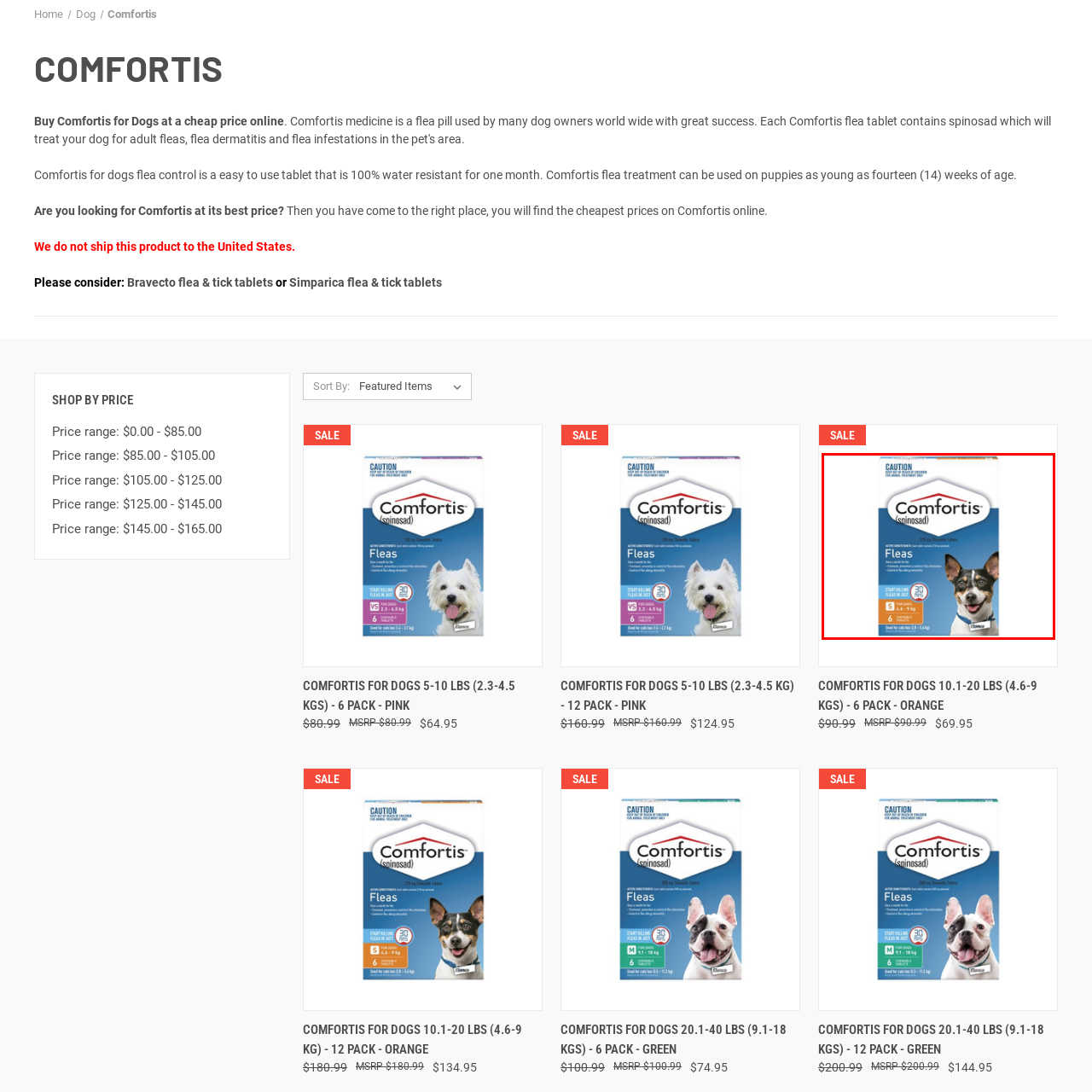What is the active ingredient of Comfortis?
Analyze the image highlighted by the red bounding box and give a detailed response to the question using the information from the image.

The active ingredient is mentioned alongside the brand name, highlighting the effectiveness of 'spinosad' in controlling fleas.